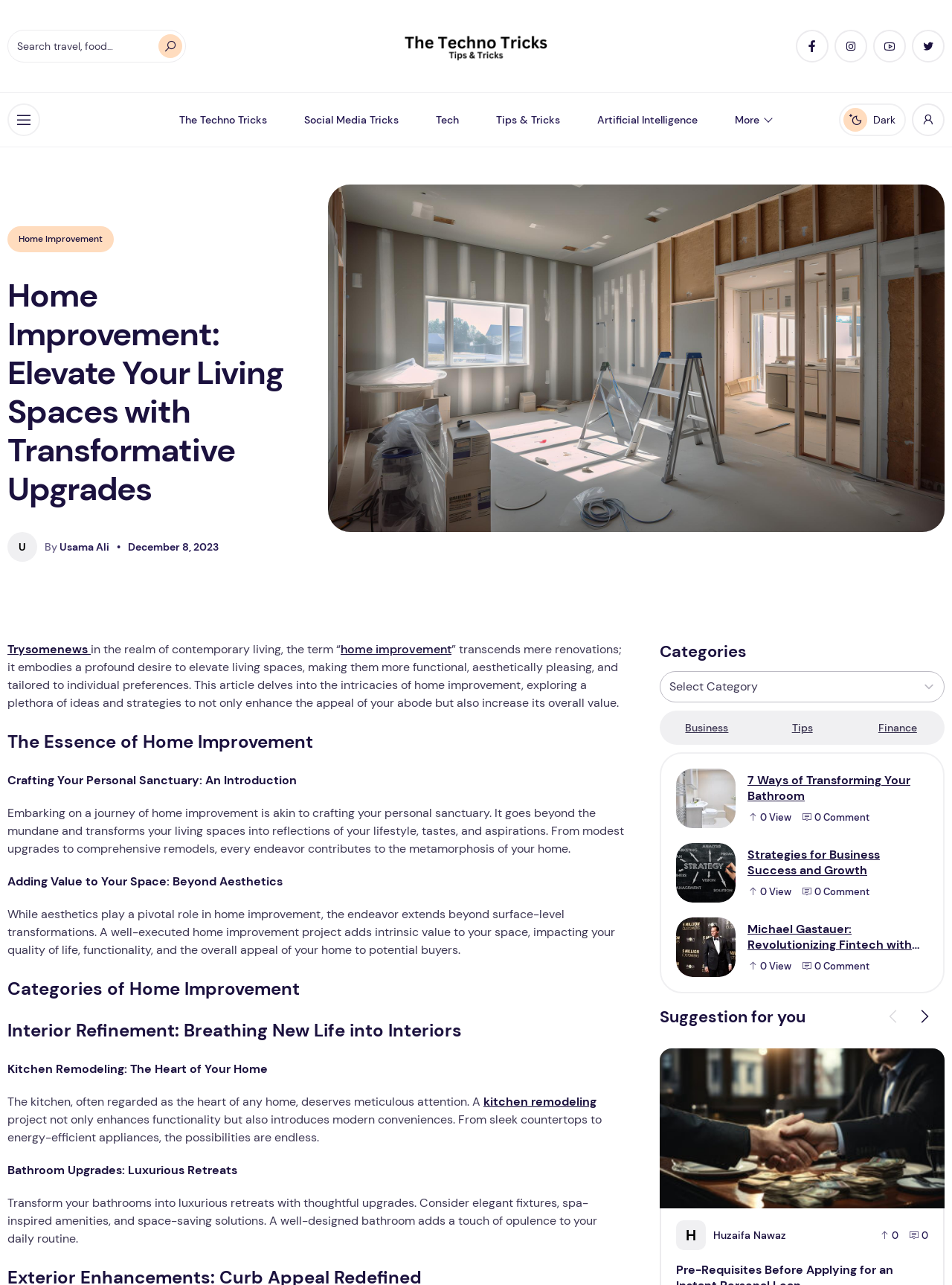Highlight the bounding box coordinates of the element that should be clicked to carry out the following instruction: "Enable dark mode". The coordinates must be given as four float numbers ranging from 0 to 1, i.e., [left, top, right, bottom].

[0.881, 0.08, 0.952, 0.106]